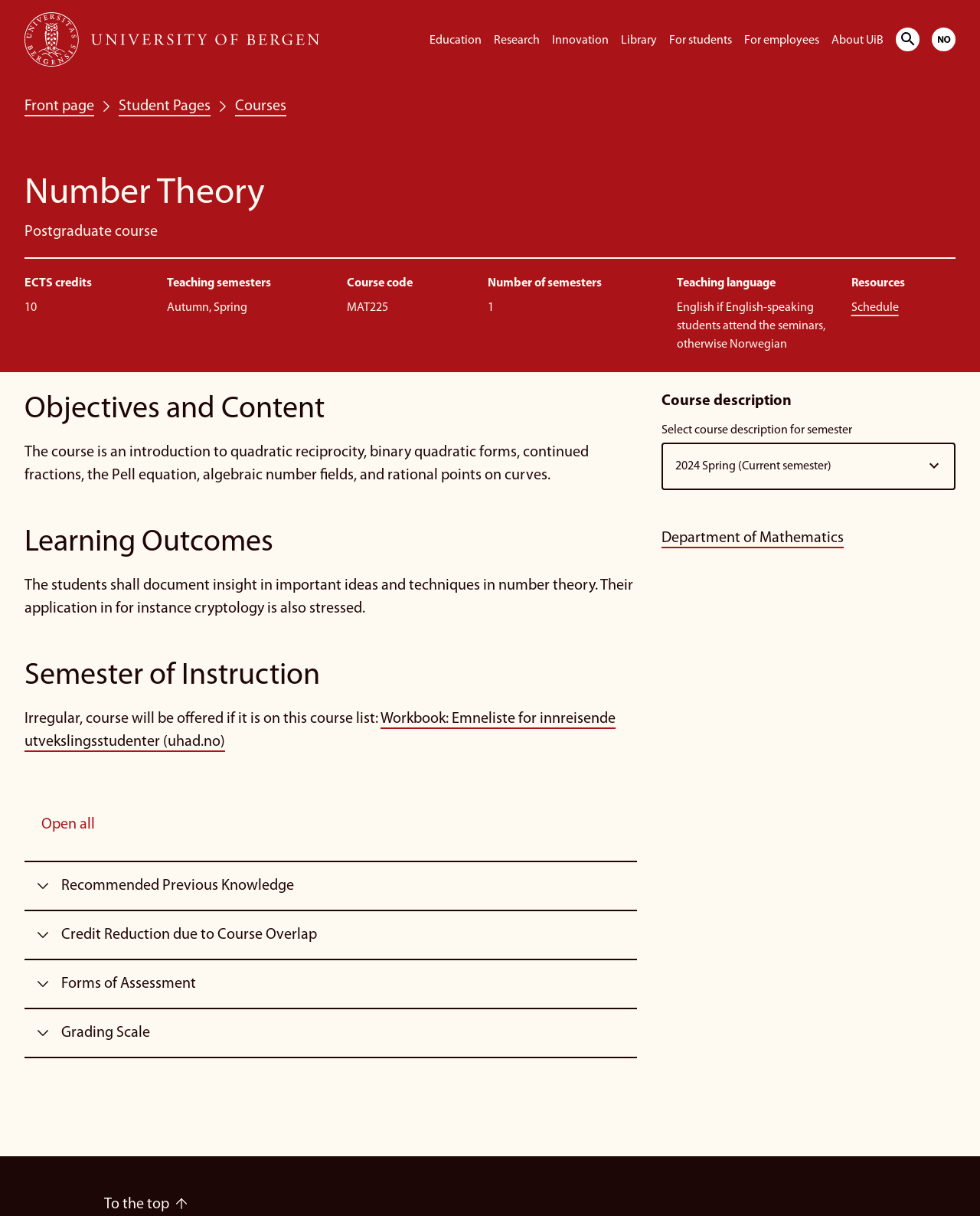Could you locate the bounding box coordinates for the section that should be clicked to accomplish this task: "Select a course description for semester".

[0.675, 0.364, 0.975, 0.403]